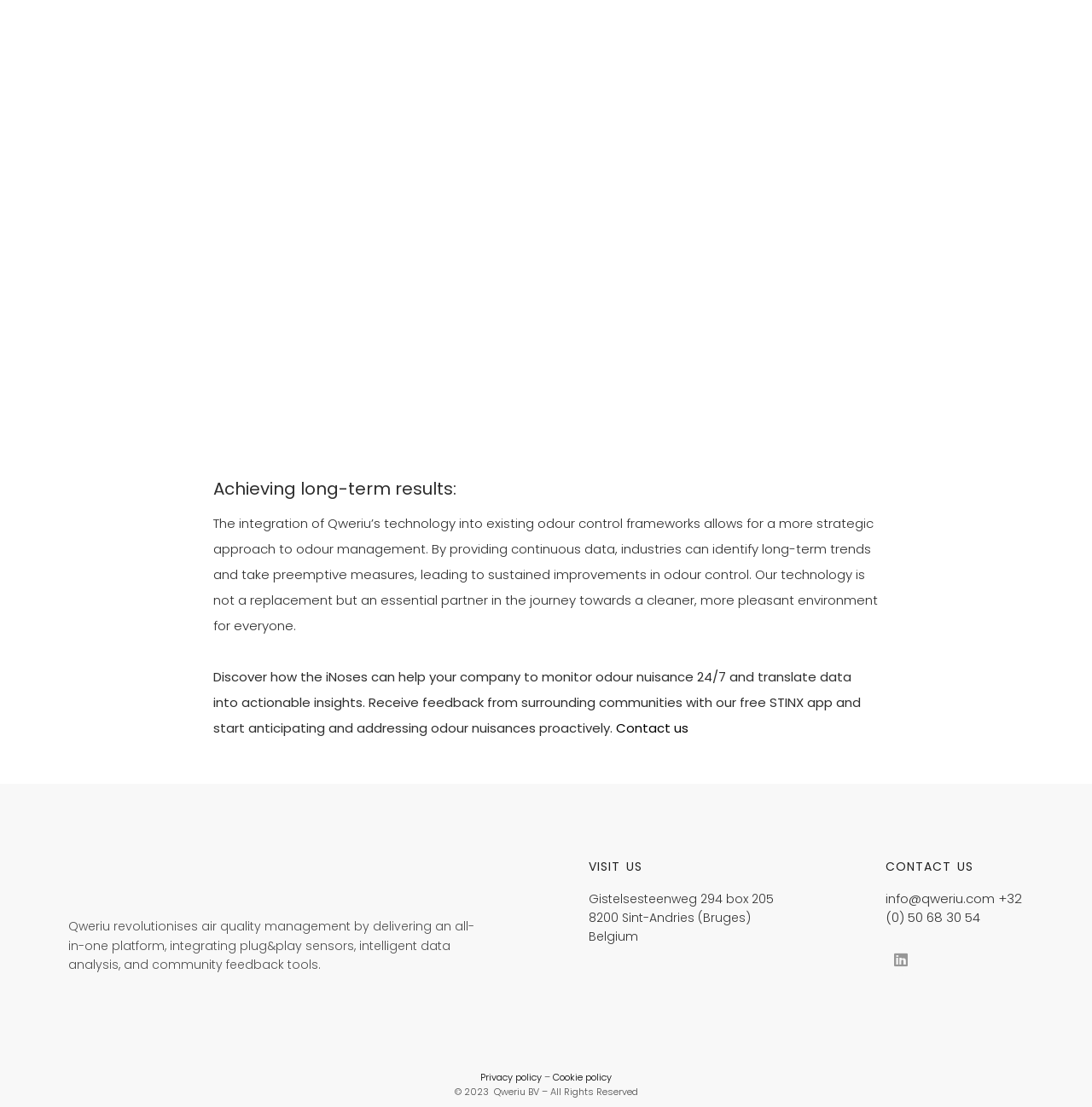Provide a brief response in the form of a single word or phrase:
How can I contact Qweriu?

Via email or phone